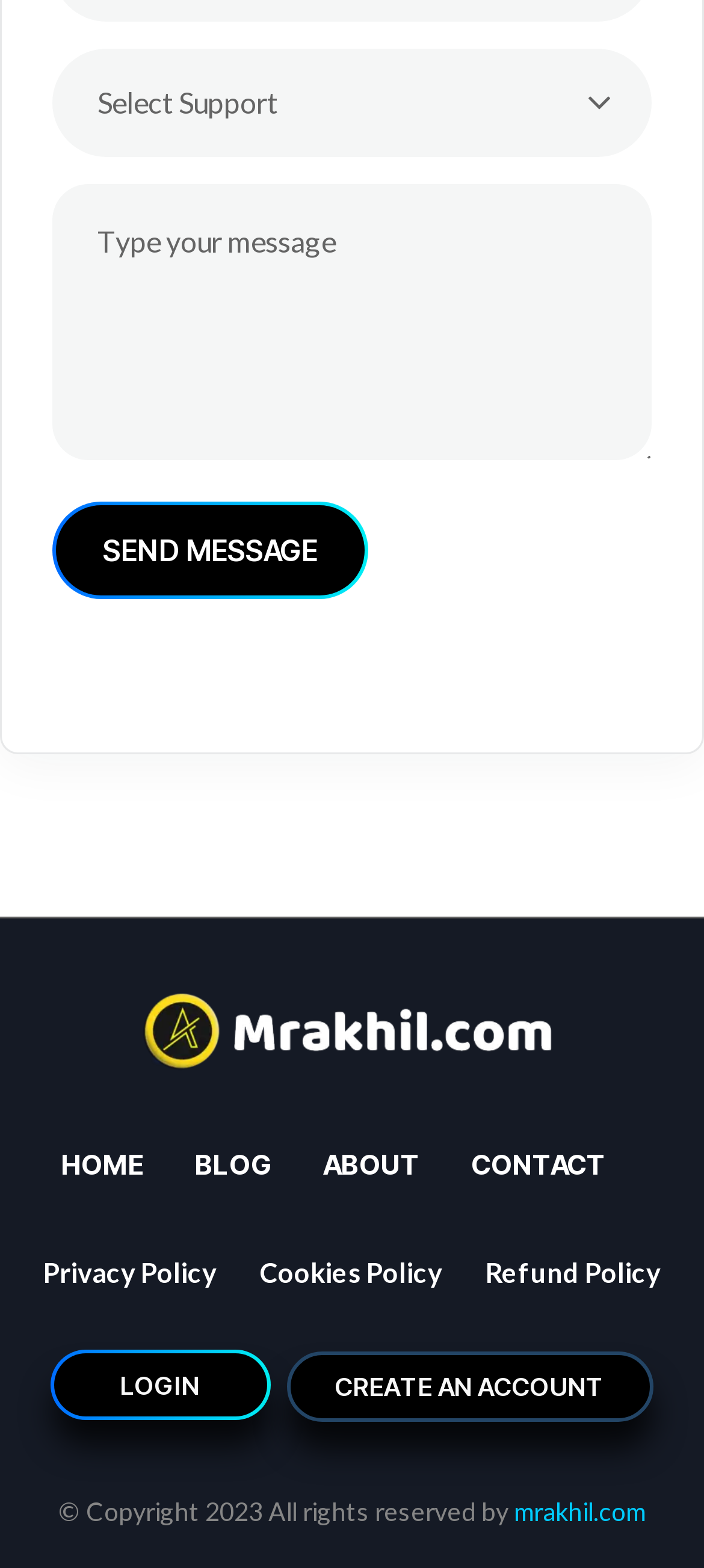Using the format (top-left x, top-left y, bottom-right x, bottom-right y), and given the element description, identify the bounding box coordinates within the screenshot: parent_node: Ship to :

None